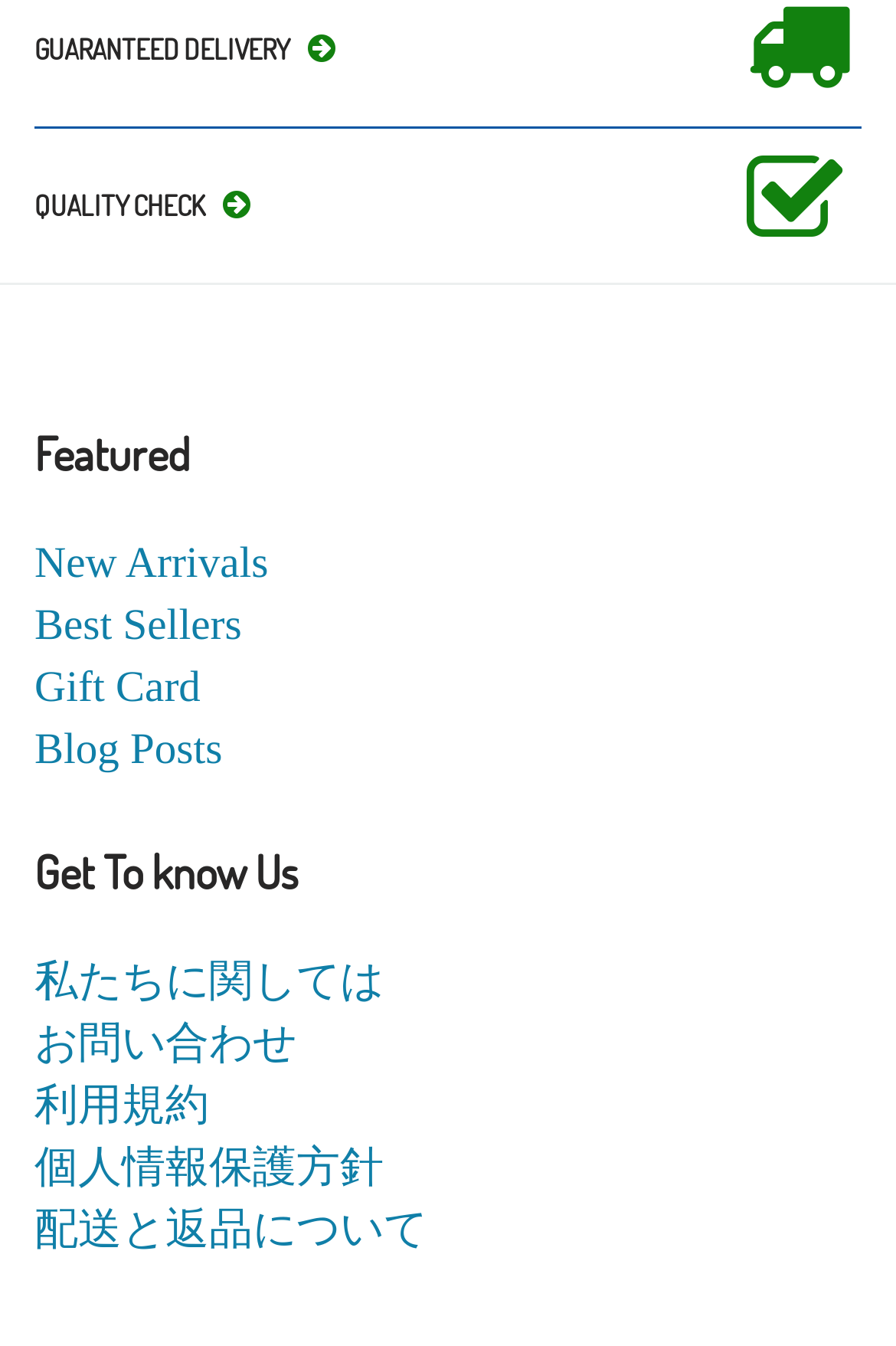Can you determine the bounding box coordinates of the area that needs to be clicked to fulfill the following instruction: "Read blog posts"?

[0.038, 0.54, 0.248, 0.576]